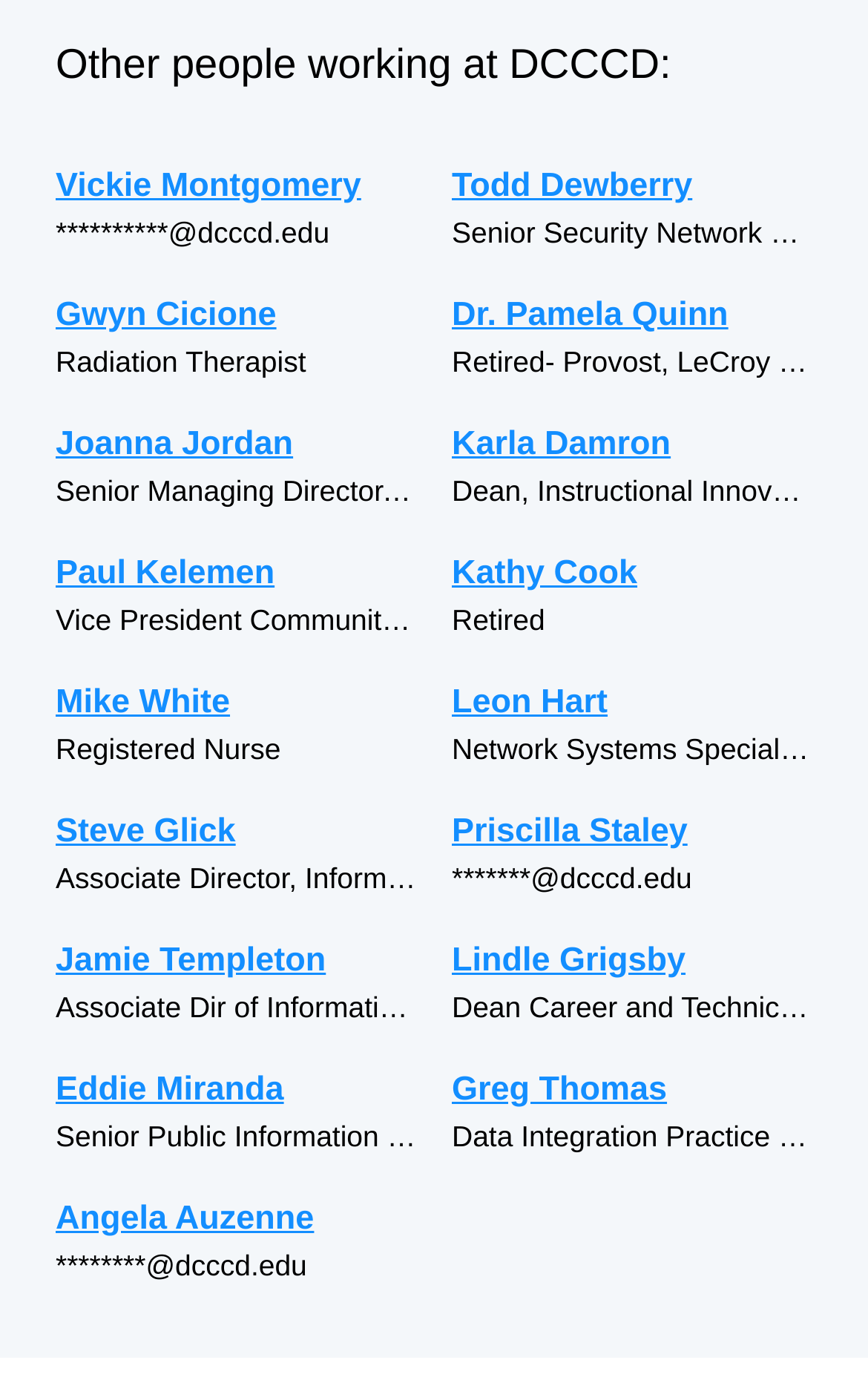Determine the bounding box coordinates of the clickable element to achieve the following action: 'Contact Todd Dewberry'. Provide the coordinates as four float values between 0 and 1, formatted as [left, top, right, bottom].

[0.521, 0.116, 0.936, 0.153]